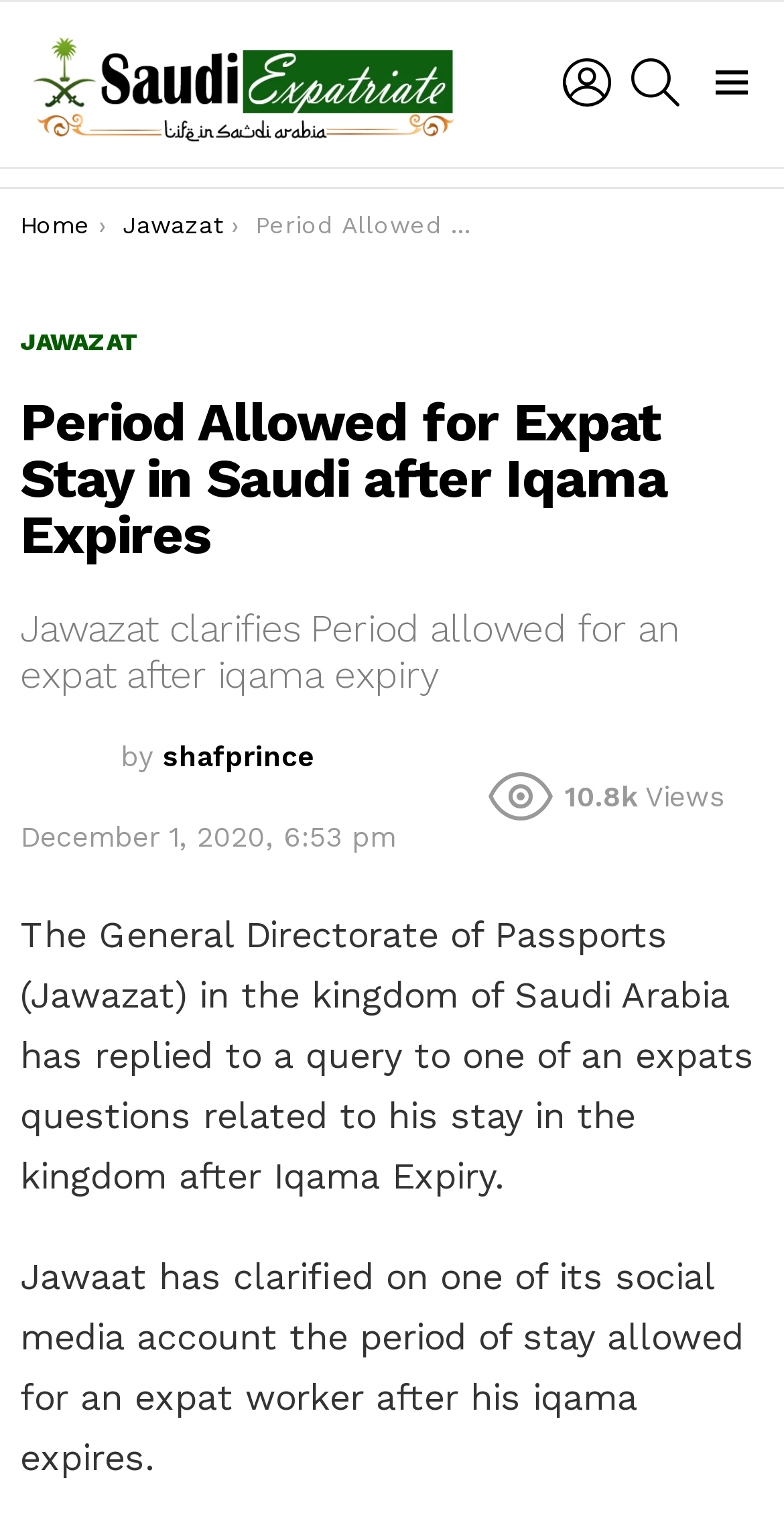Locate the bounding box coordinates of the area that needs to be clicked to fulfill the following instruction: "Check the authorization checkbox". The coordinates should be in the format of four float numbers between 0 and 1, namely [left, top, right, bottom].

None